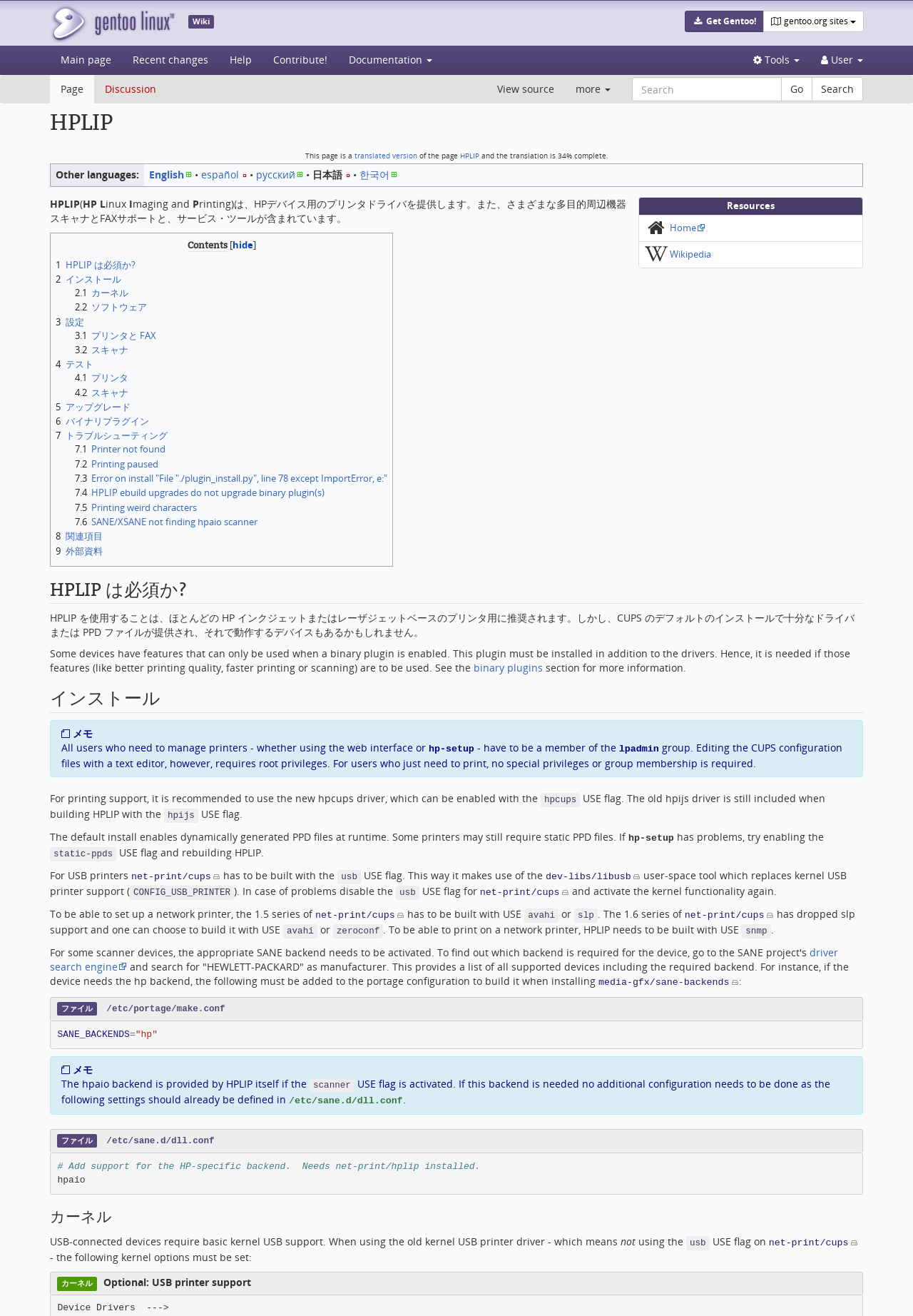What is the translation status of the webpage?
Use the image to give a comprehensive and detailed response to the question.

I found the answer by looking at the text on the webpage, which states that 'the translation is 34% complete'. This suggests that the webpage is a translated version of another webpage, and the translation is currently 34% complete.